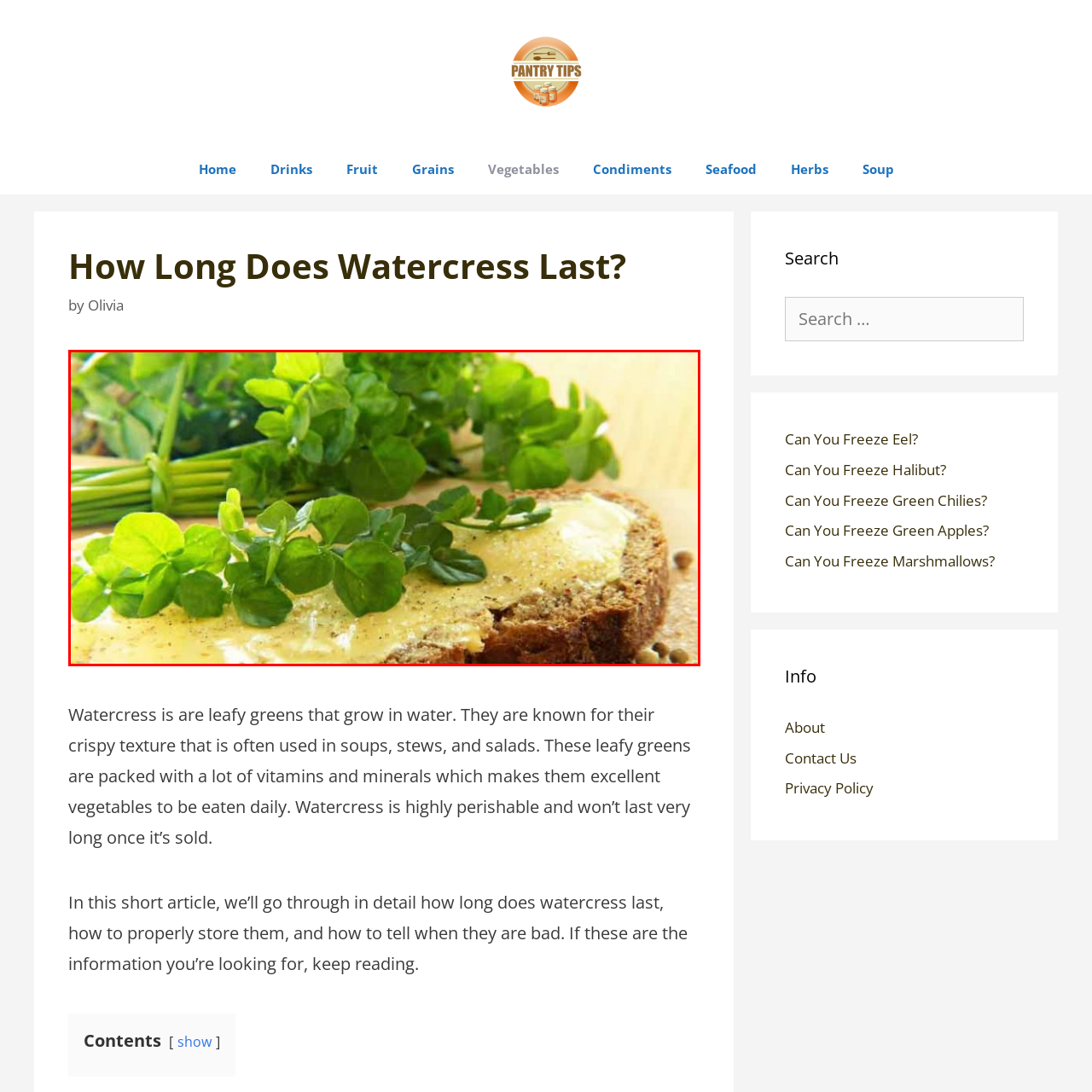Take a close look at the image outlined by the red bounding box and give a detailed response to the subsequent question, with information derived from the image: What is the purpose of using watercress in the dish?

The caption implies that the use of watercress in the dish is not only to highlight its culinary versatility but also to suggest its use in healthy dishes, as described in the surrounding content about the longevity and storage of this nutritious leafy green.